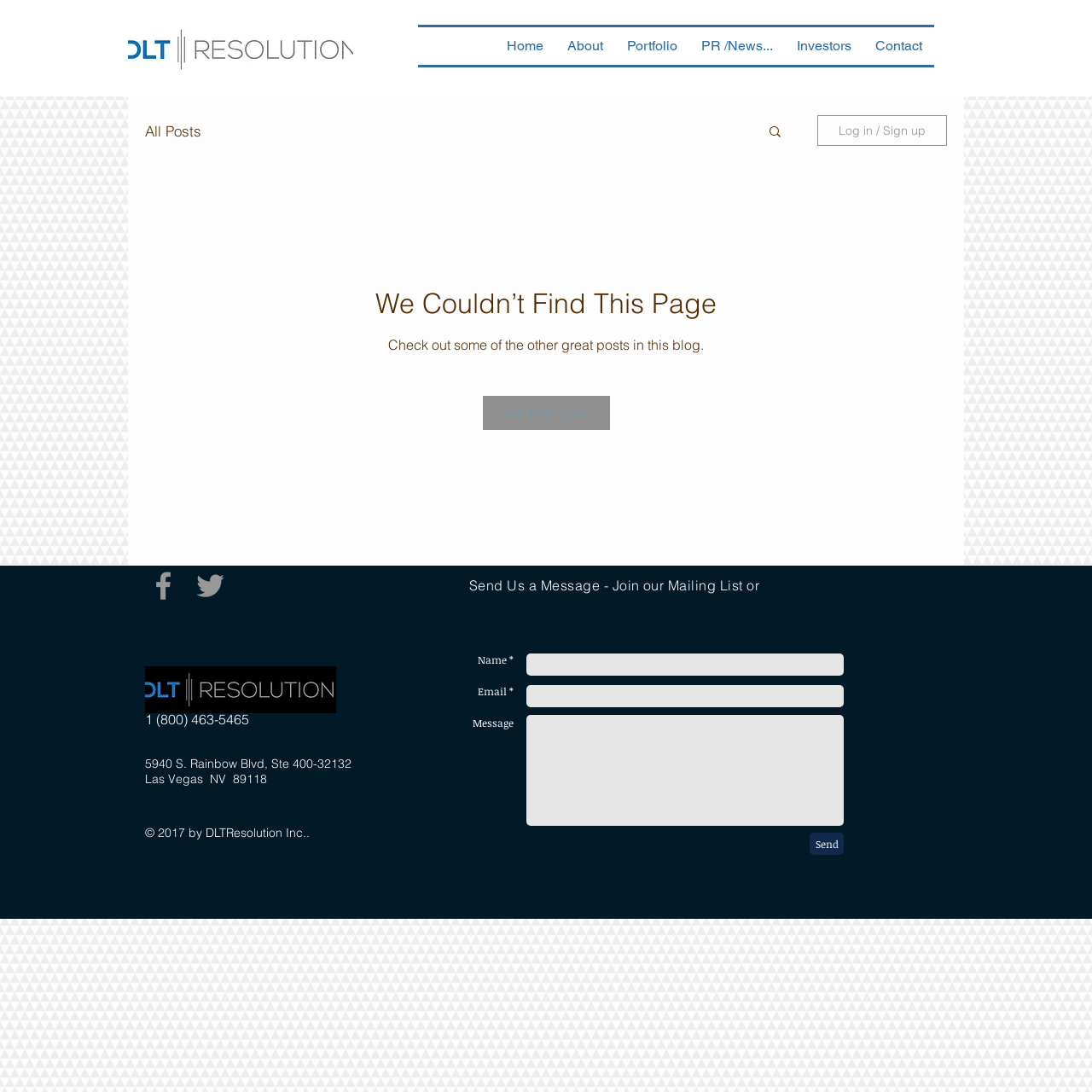Provide a single word or phrase answer to the question: 
What is the phone number at the bottom?

(800) 463-5465